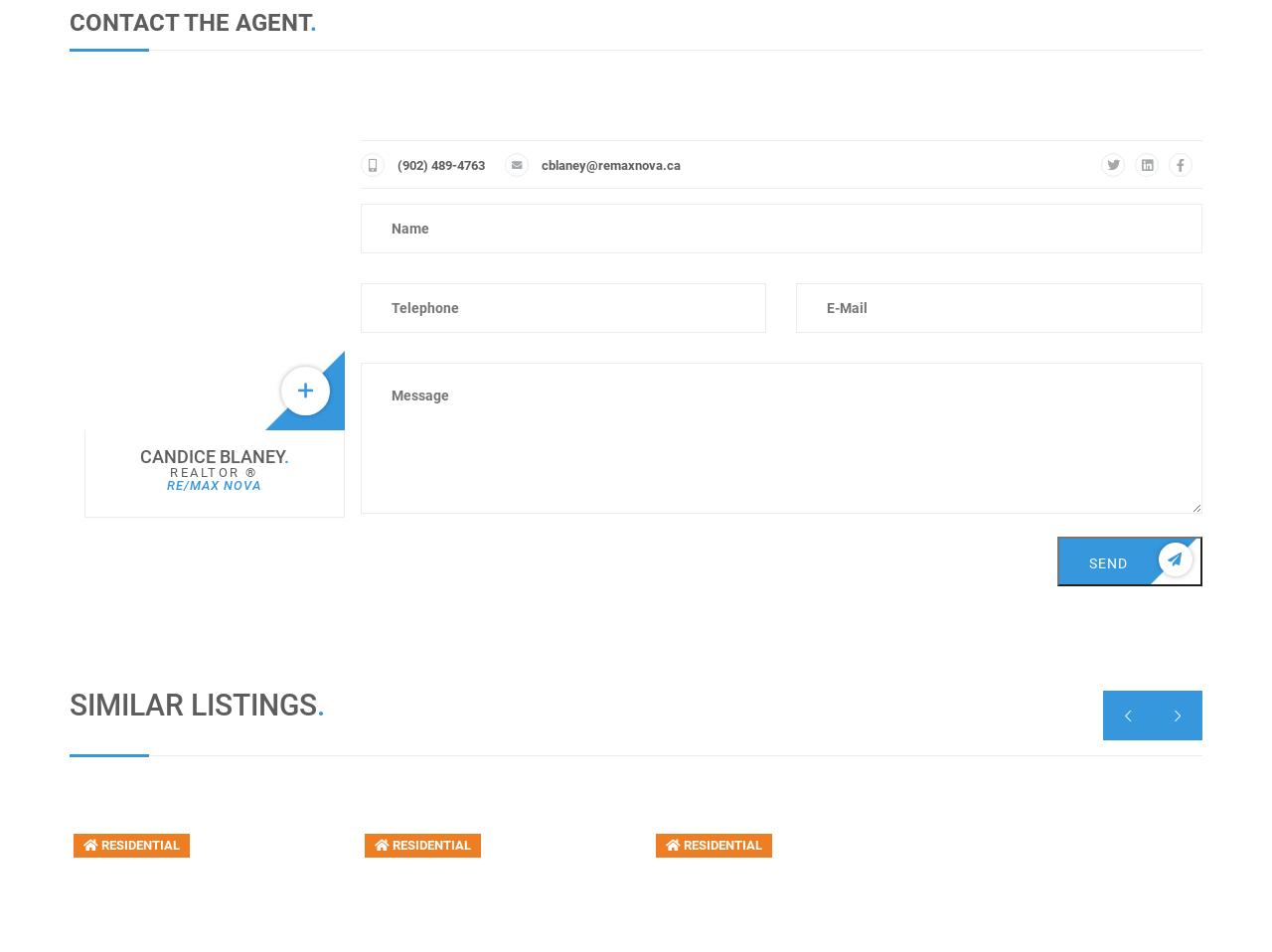Respond to the question with just a single word or phrase: 
How many textboxes are there in the contact form?

4